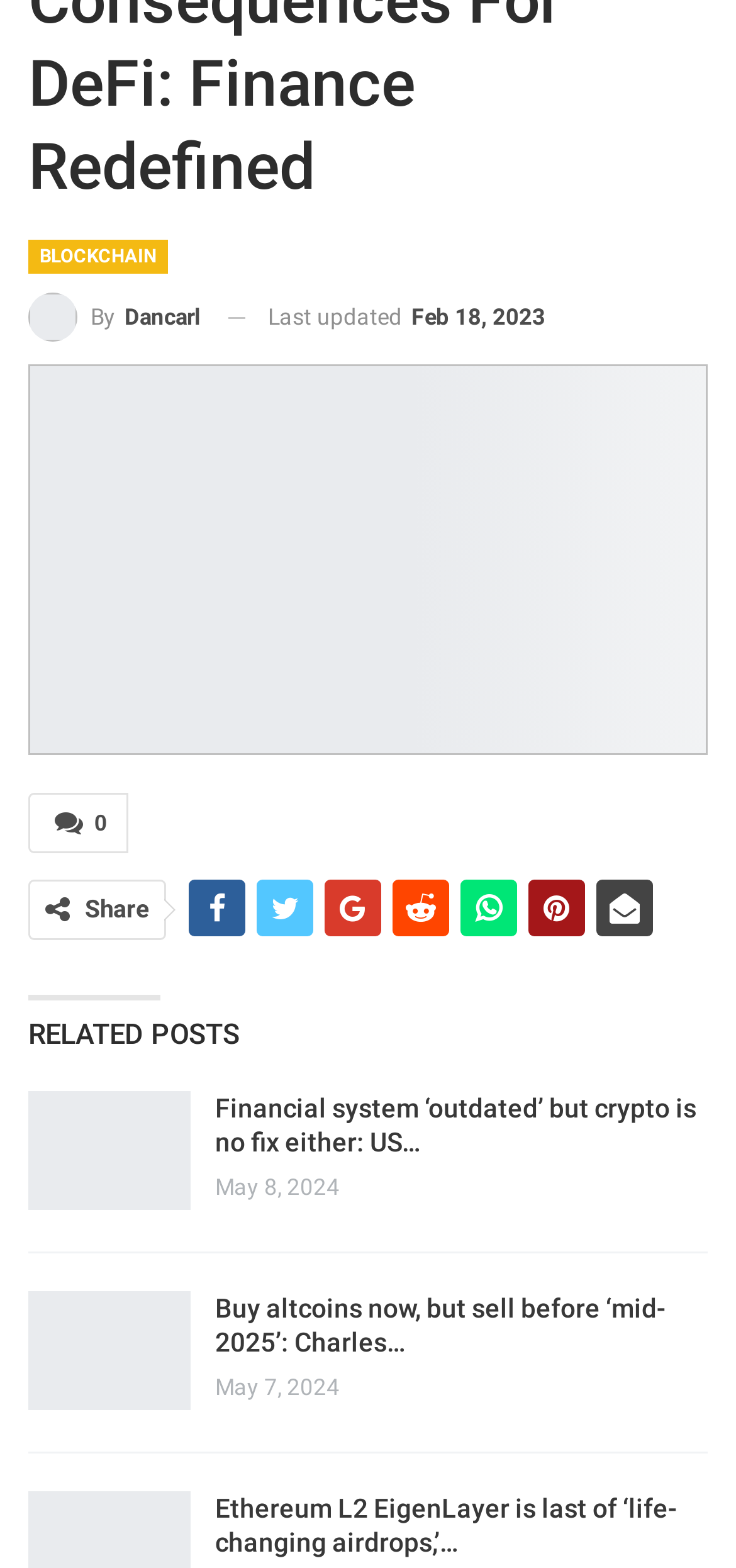Bounding box coordinates are specified in the format (top-left x, top-left y, bottom-right x, bottom-right y). All values are floating point numbers bounded between 0 and 1. Please provide the bounding box coordinate of the region this sentence describes: By dancarl

[0.038, 0.186, 0.272, 0.218]